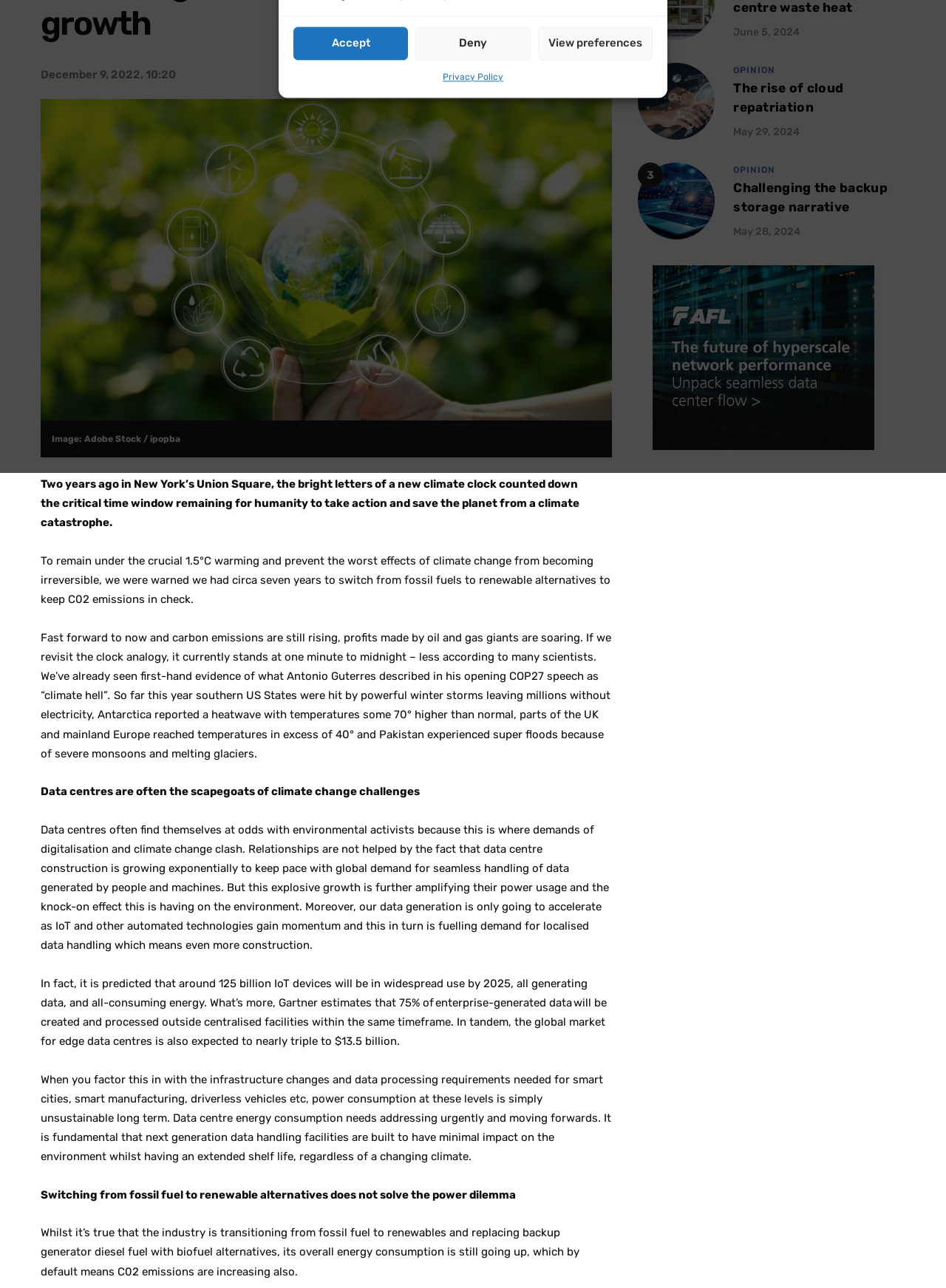Determine the bounding box coordinates (top-left x, top-left y, bottom-right x, bottom-right y) of the UI element described in the following text: Holy Spirit

None